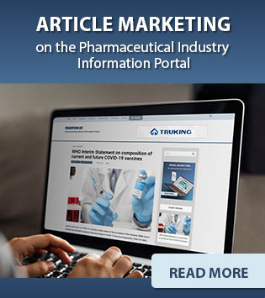What is the topic of the article on the laptop screen?
Give a comprehensive and detailed explanation for the question.

The laptop screen displays an article discussing the formulation of current and future COVID-19 vaccines, which is a topic related to the pharmaceutical industry and healthcare communication.